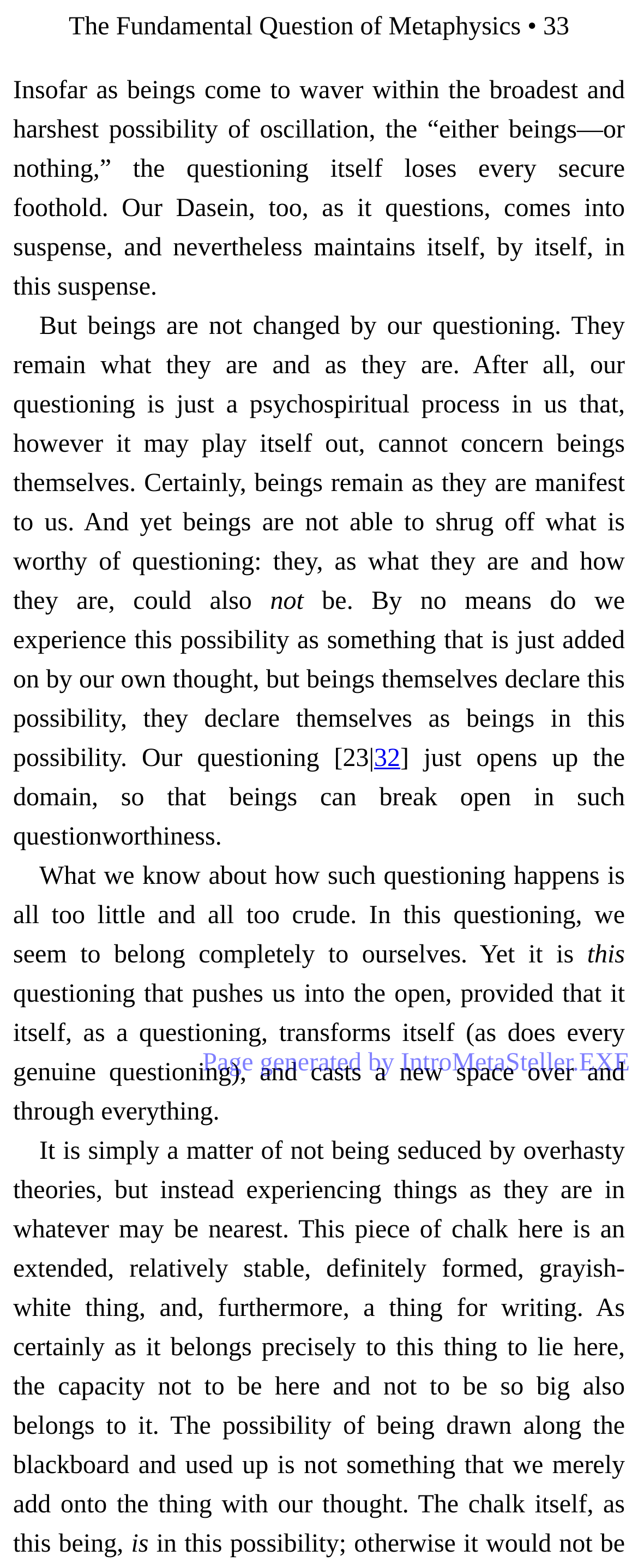What is the purpose of questioning in metaphysics?
Please provide a comprehensive answer based on the visual information in the image.

According to the text, questioning in metaphysics 'just opens up the domain, so that beings can break open in such questionworthiness', suggesting that the purpose of questioning is to reveal the nature of beings.